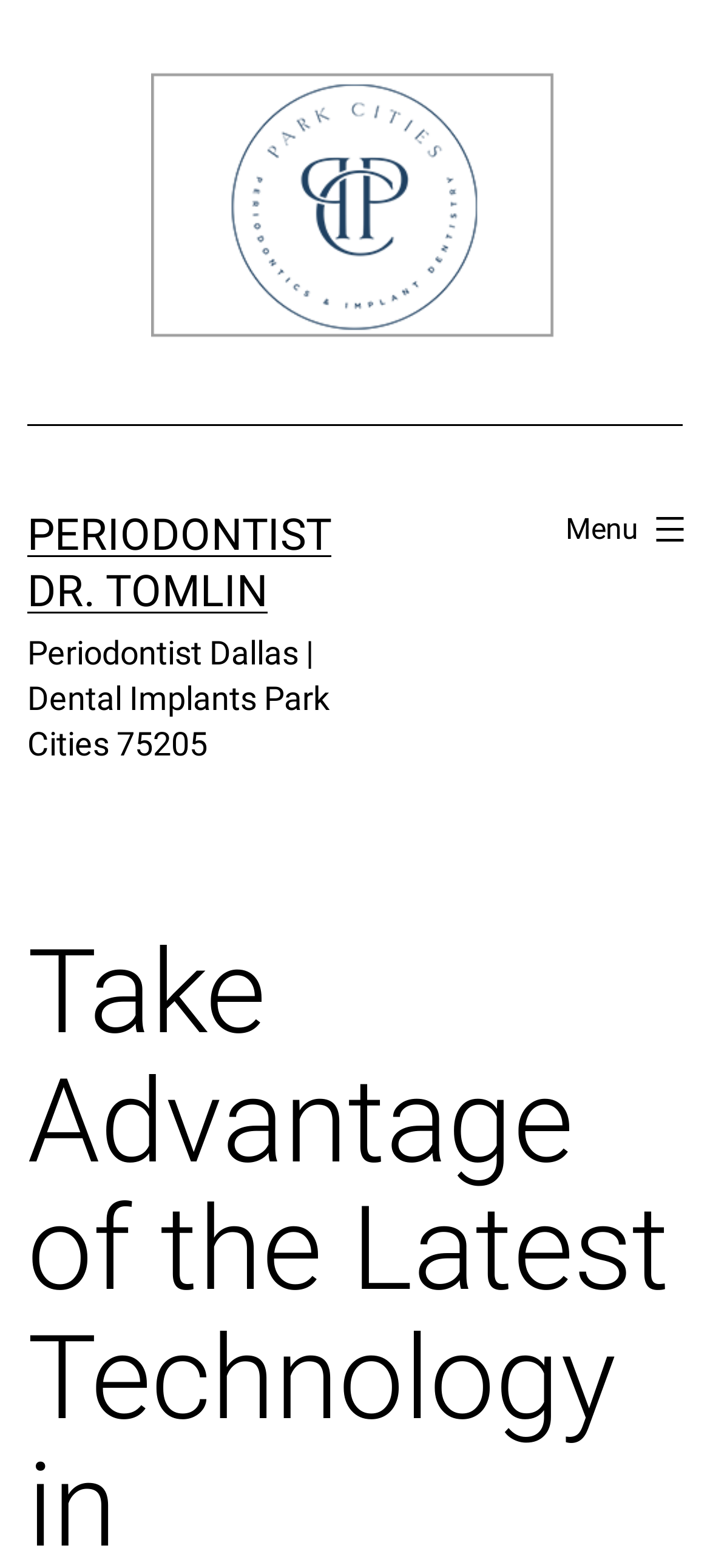Identify and provide the main heading of the webpage.

Take Advantage of the Latest Technology in Periodontal Therapy